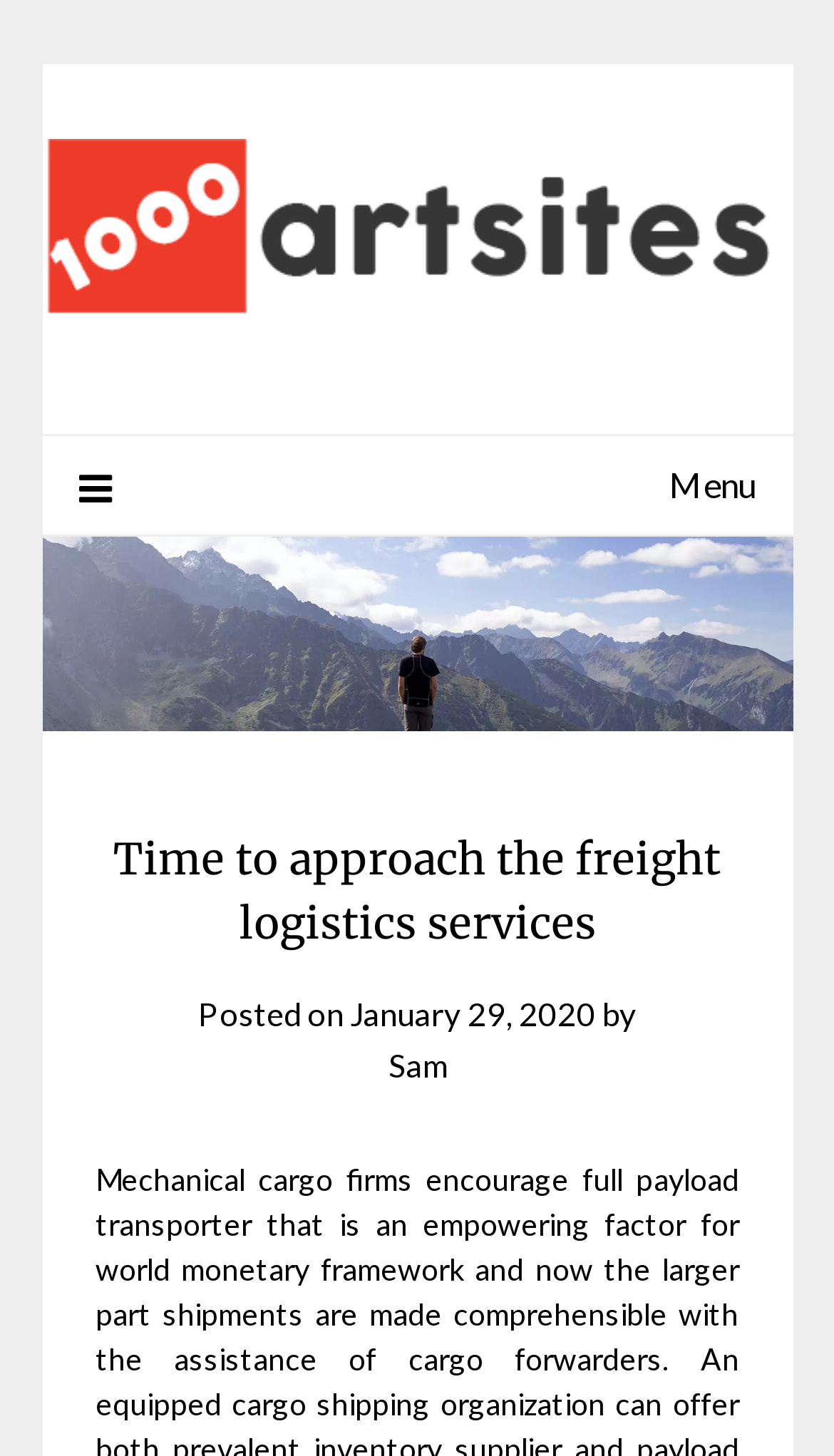Is the menu expanded?
Examine the screenshot and reply with a single word or phrase.

No